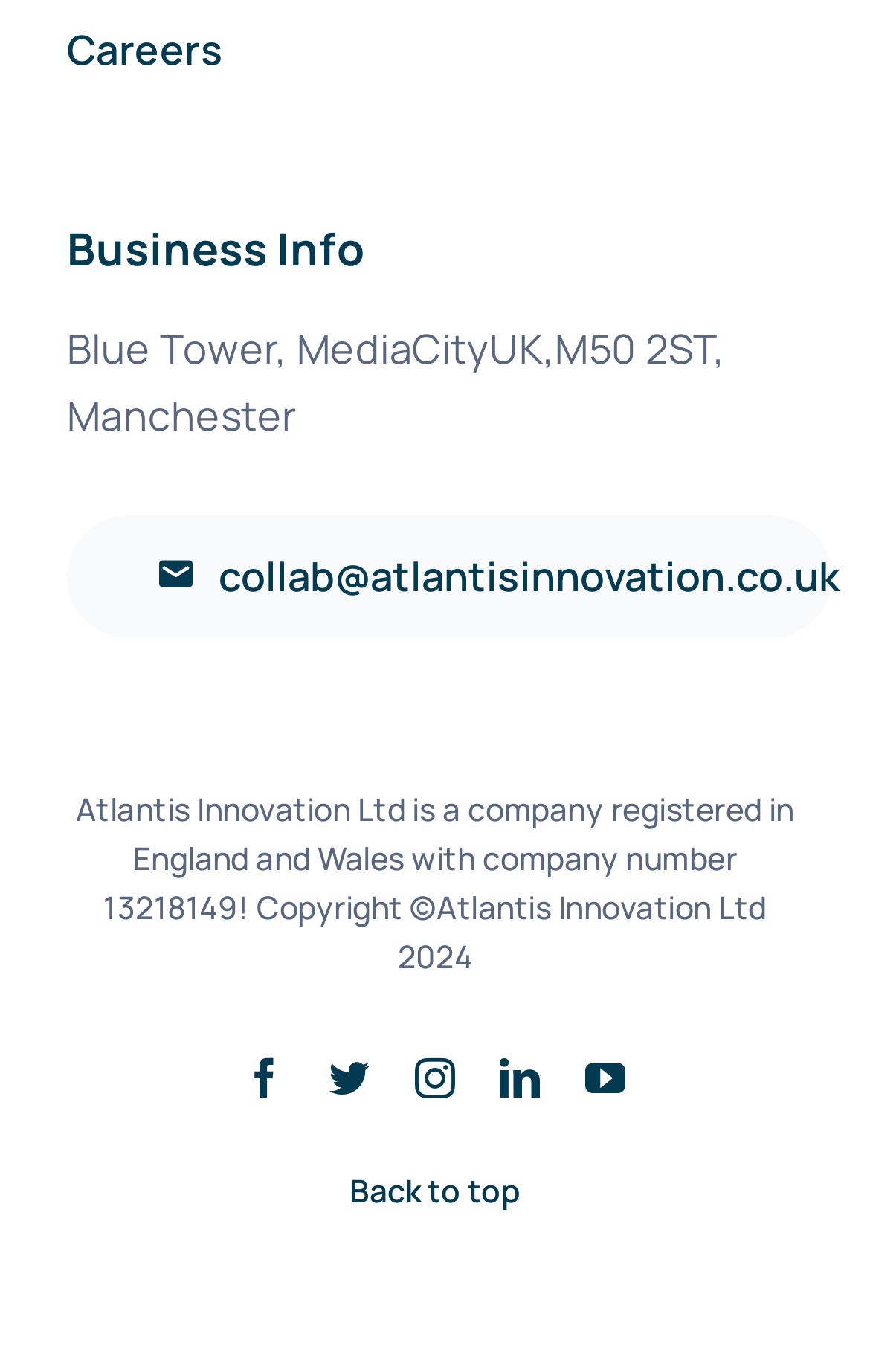How many social media links are available?
Look at the image and answer with only one word or phrase.

5